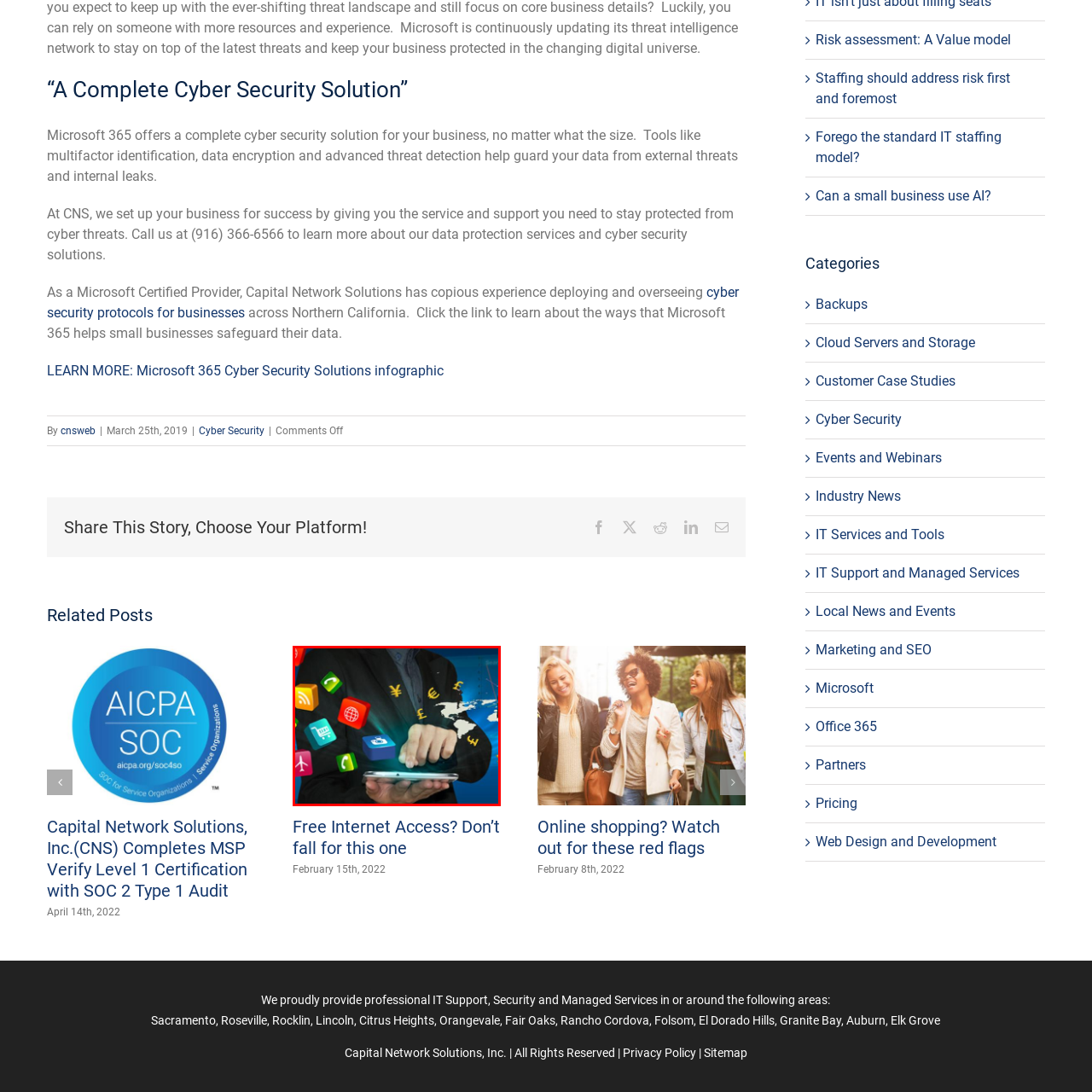Focus on the section within the red boundary and provide a detailed description.

The image depicts a digitally savvy individual using a smartphone, symbolizing the intersection of technology and global commerce. Surrounded by vibrant app icons representing various sectors such as finance, travel, and social media, the person’s engaged gesture emphasizes the ease of accessing information and services through mobile devices. The backdrop features a world map, reinforcing a sense of global connectivity and the digital landscape's expansive reach. This visual encapsulates the modern reliance on mobile technology for business operations, highlighting the transformative power of digital solutions in everyday life.